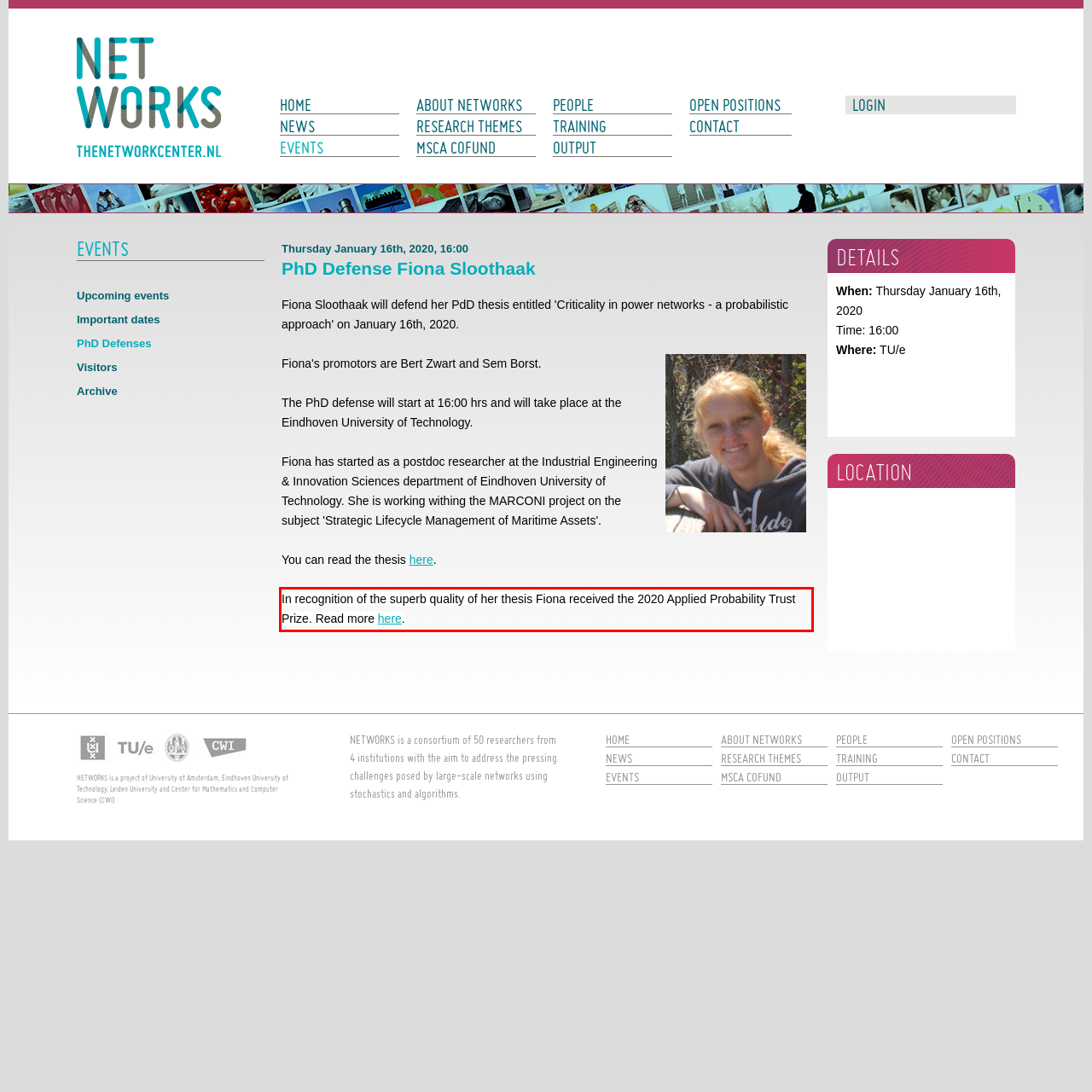Please analyze the provided webpage screenshot and perform OCR to extract the text content from the red rectangle bounding box.

In recognition of the superb quality of her thesis Fiona received the 2020 Applied Probability Trust Prize. Read more here.